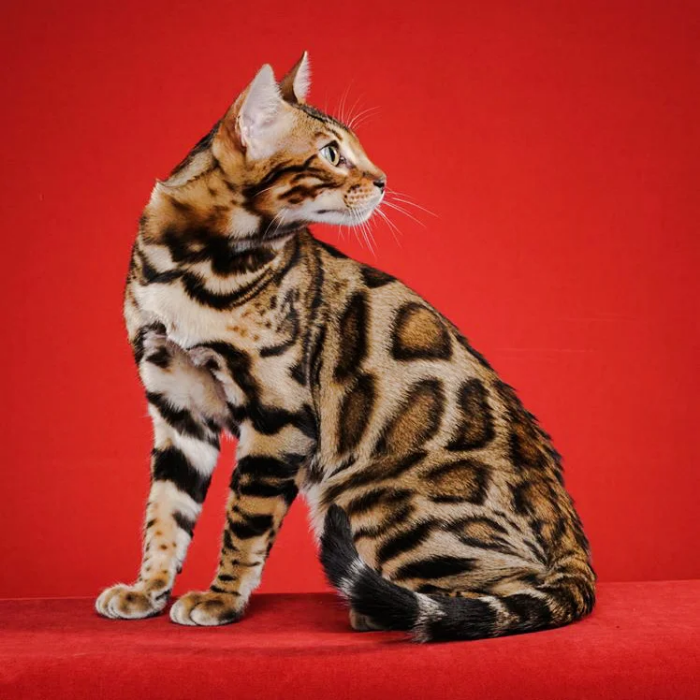What is unique about the cat's fur?
Using the visual information from the image, give a one-word or short-phrase answer.

Combination of golden hues and black rosettes